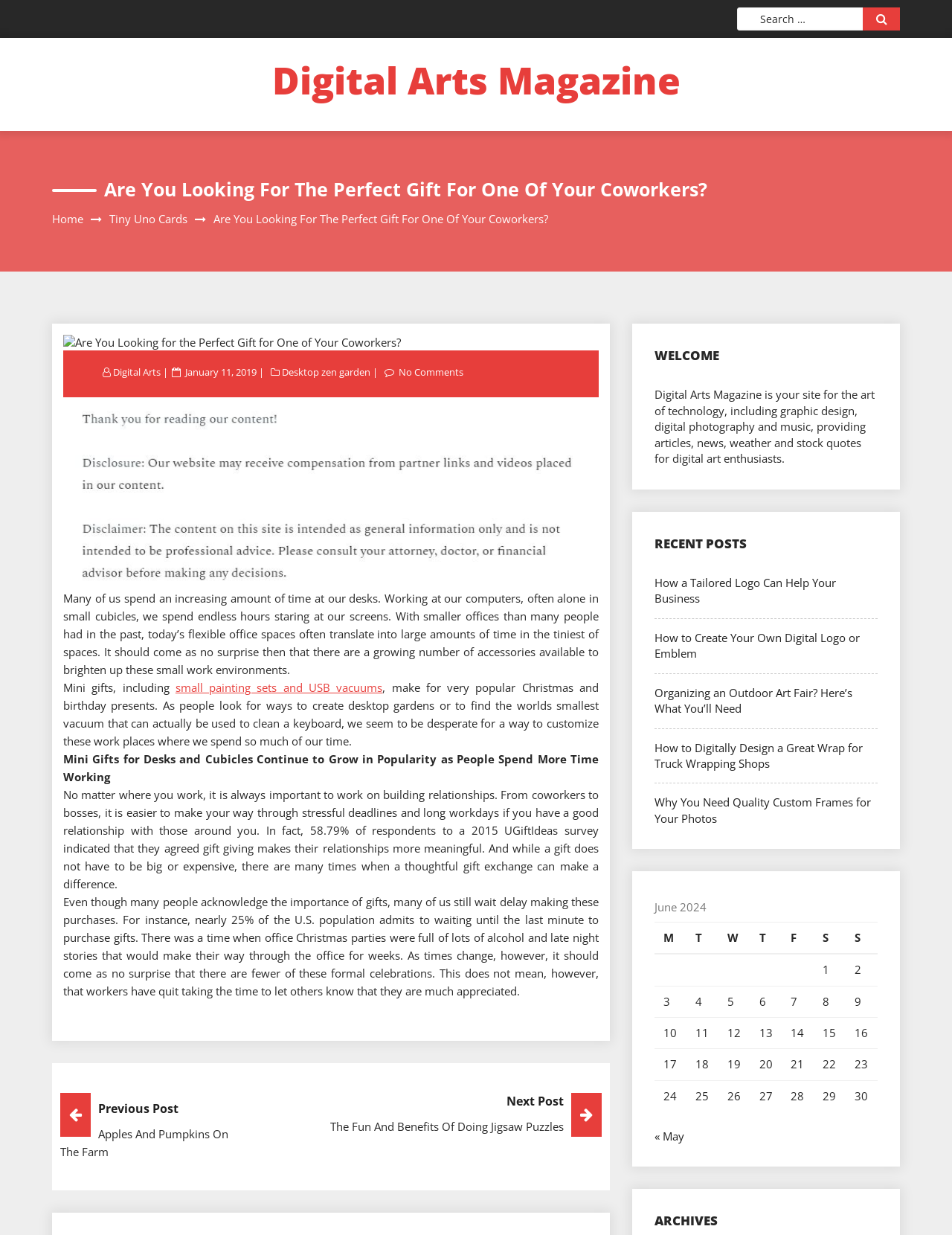Based on the element description "Desktop zen garden", predict the bounding box coordinates of the UI element.

[0.294, 0.296, 0.391, 0.307]